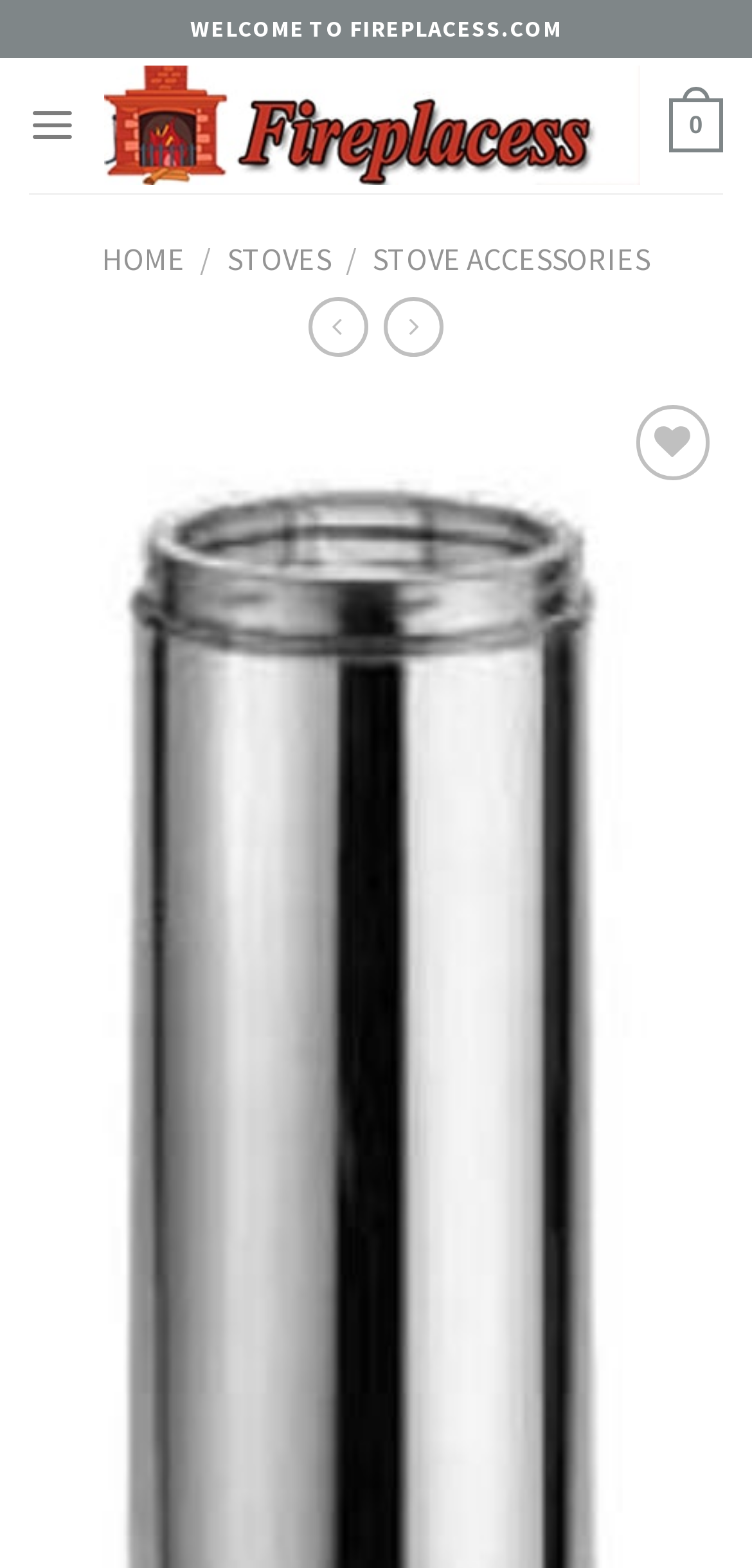Find and specify the bounding box coordinates that correspond to the clickable region for the instruction: "Click on the 'HOME' link".

[0.136, 0.153, 0.246, 0.177]